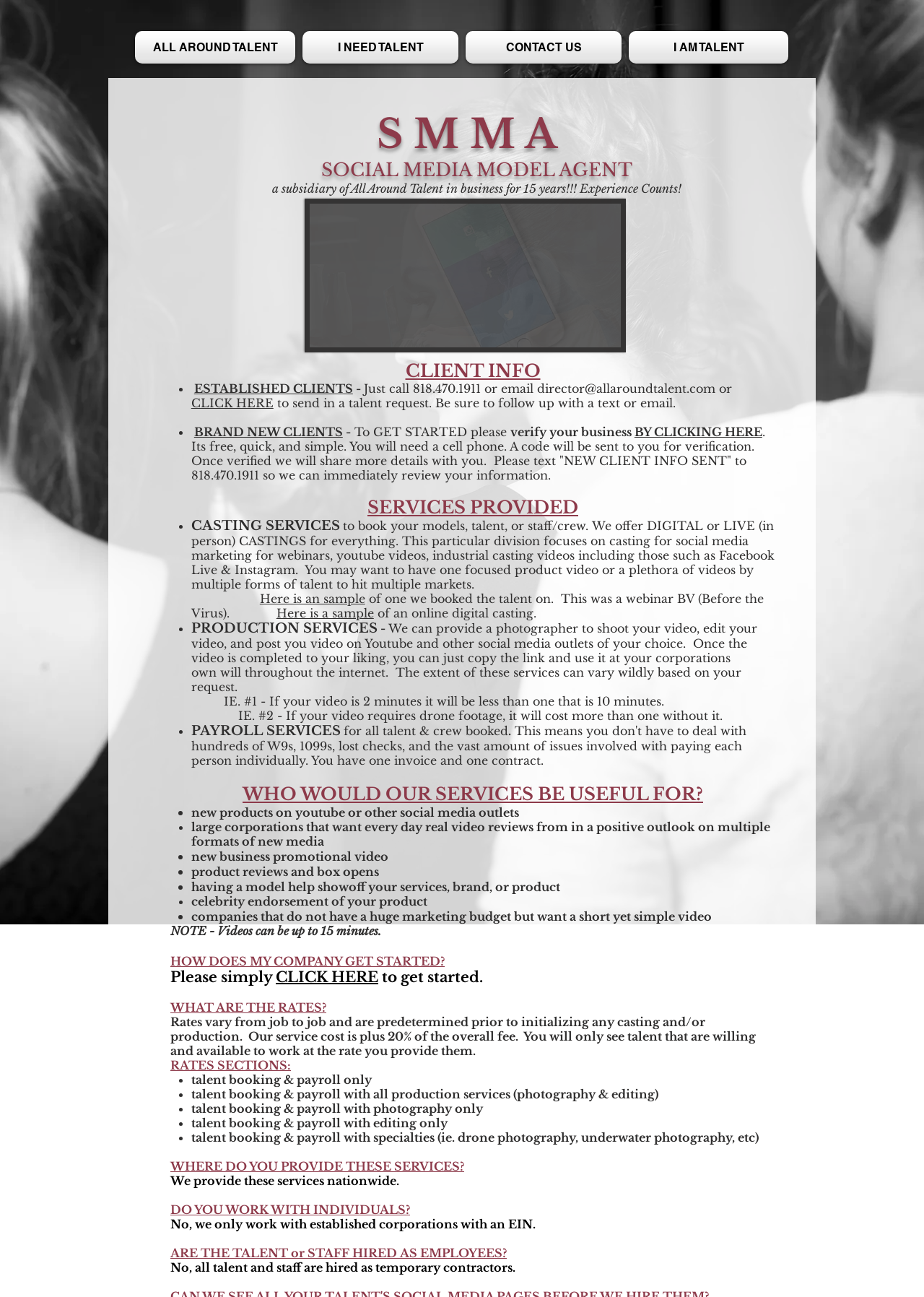Determine the coordinates of the bounding box that should be clicked to complete the instruction: "Click on 'CONTACT US'". The coordinates should be represented by four float numbers between 0 and 1: [left, top, right, bottom].

[0.5, 0.024, 0.677, 0.049]